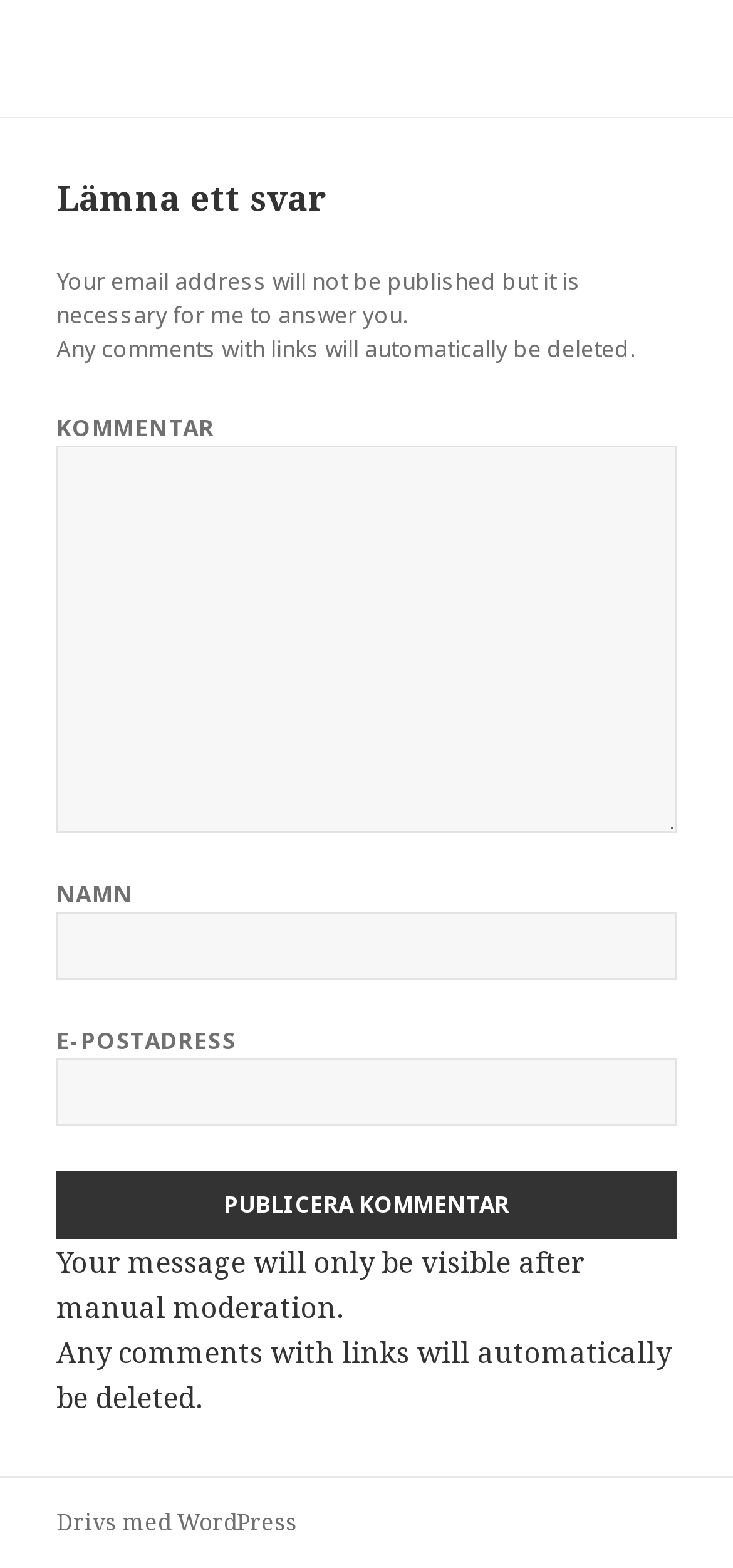Is the name field required?
Could you give a comprehensive explanation in response to this question?

The name field is labeled as 'NAMN' and has a textbox where users can enter their name. The 'required' attribute for this field is set to 'False', indicating that it is not a required field.